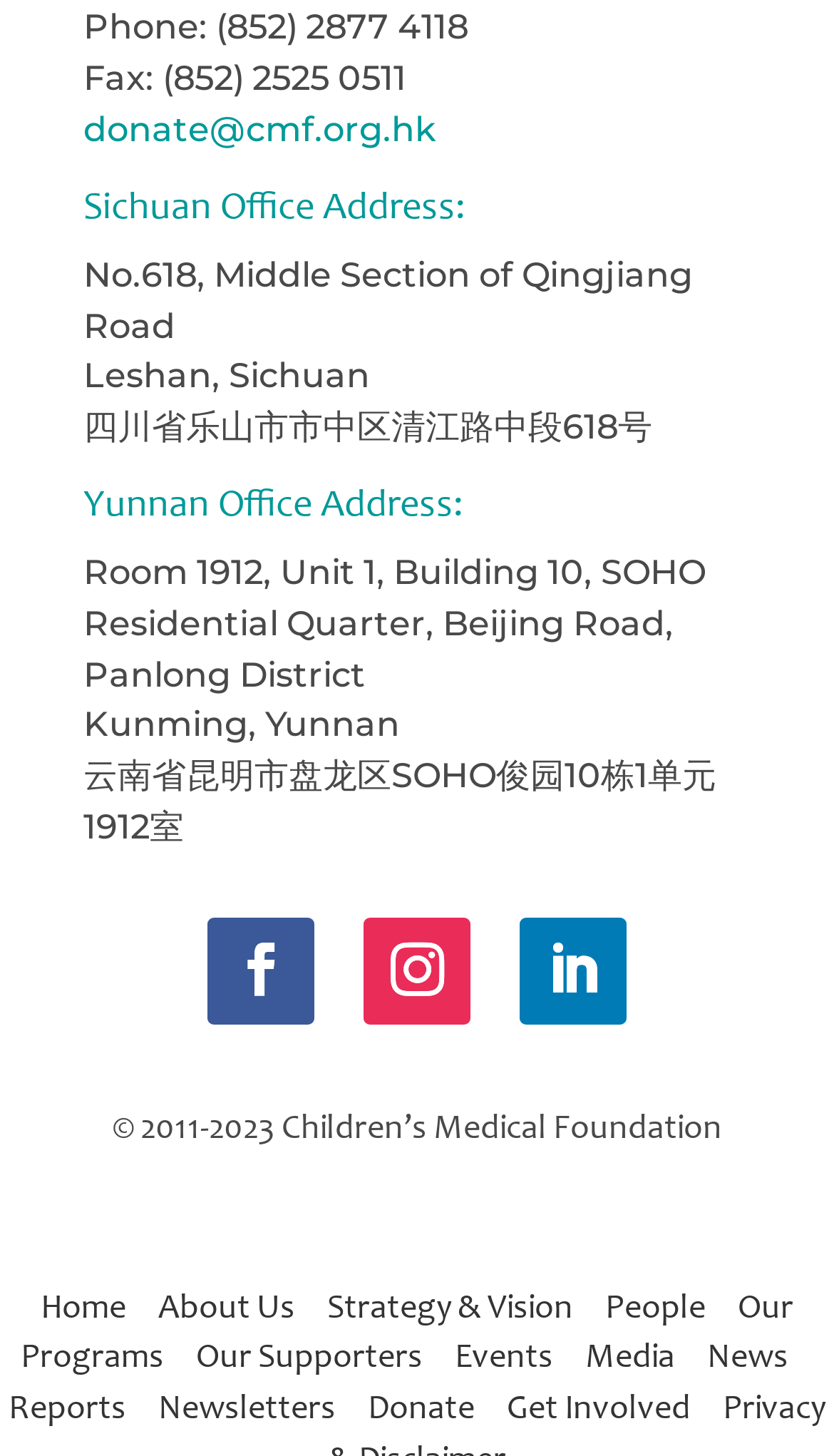Identify the bounding box coordinates of the clickable region to carry out the given instruction: "View the 'About Us' page".

[0.19, 0.887, 0.392, 0.91]